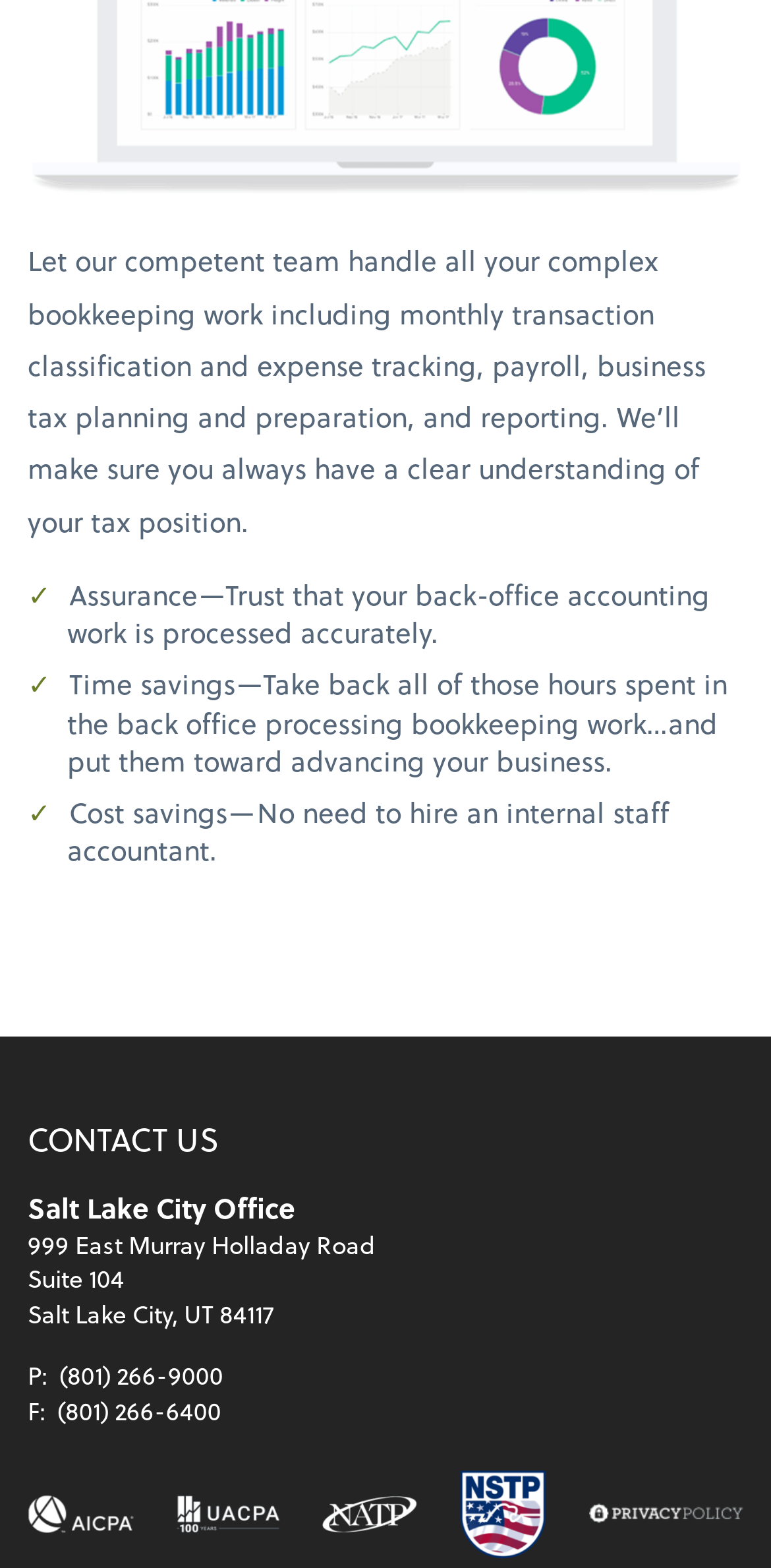What is the phone number of their Salt Lake City office?
Using the image, respond with a single word or phrase.

(801) 266-9000